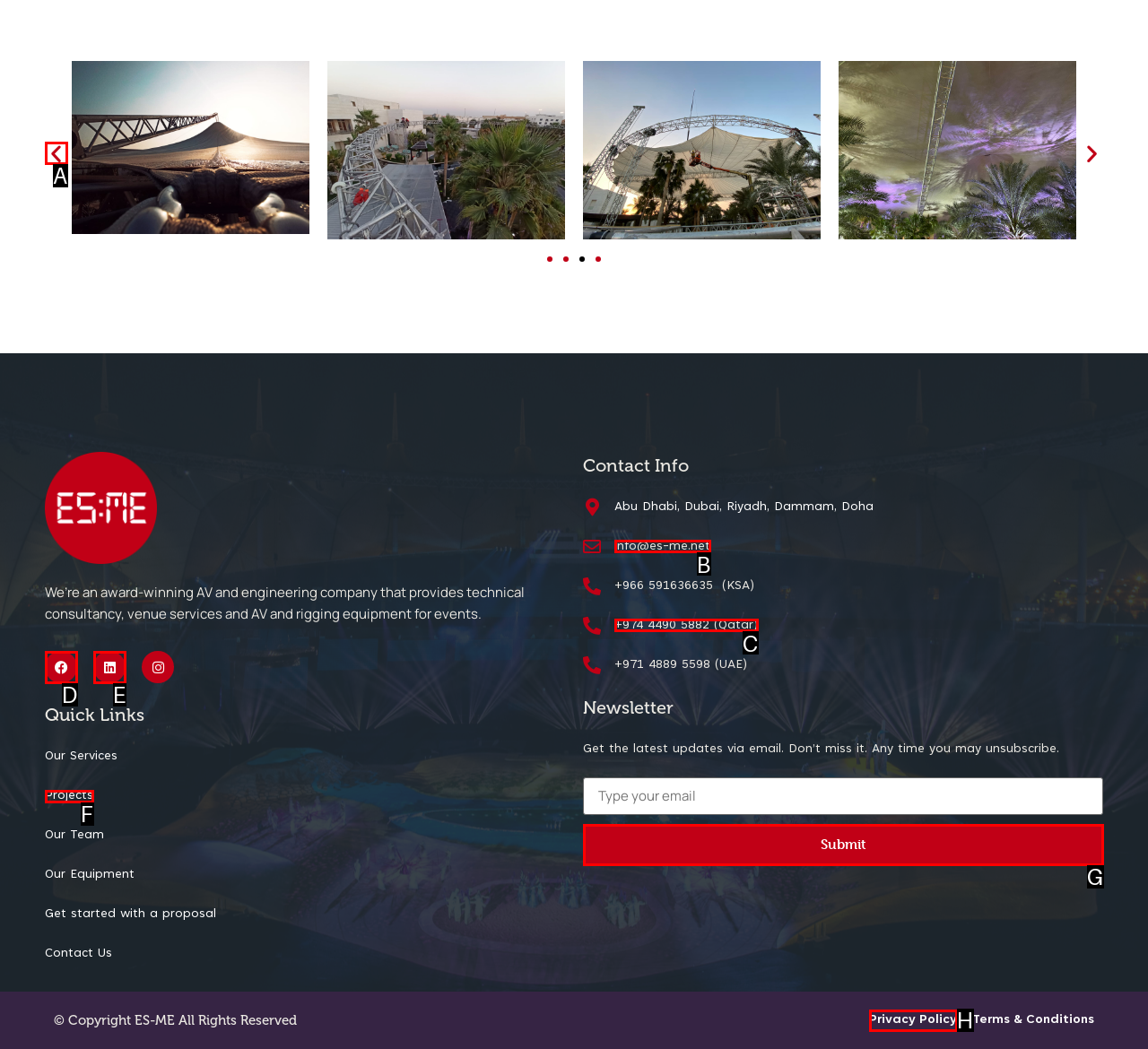For the instruction: Submit newsletter, determine the appropriate UI element to click from the given options. Respond with the letter corresponding to the correct choice.

G